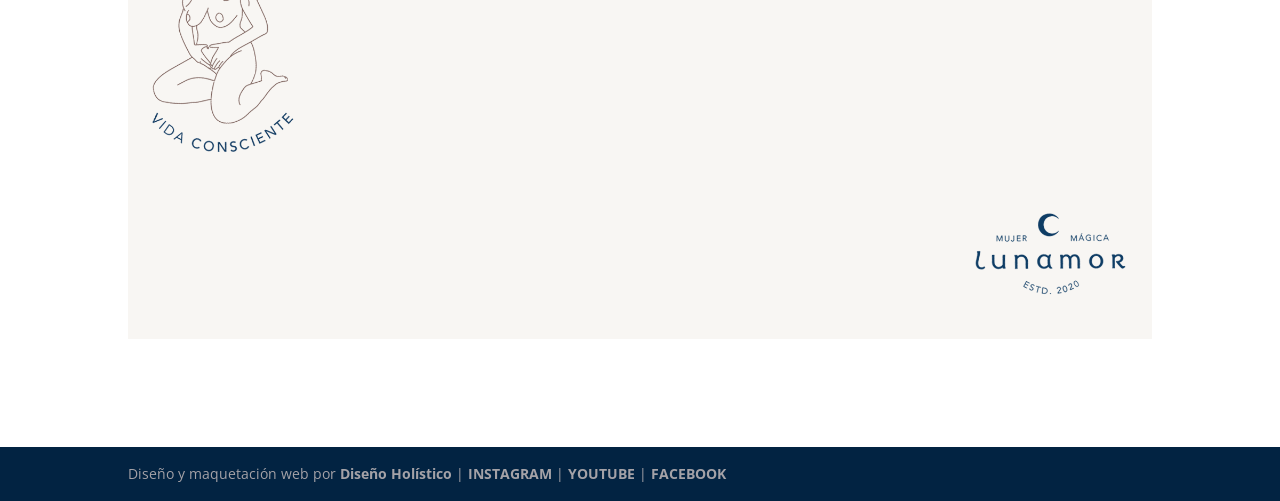Use a single word or phrase to answer the following:
What is the text of the first link?

SUSCRIBIRME